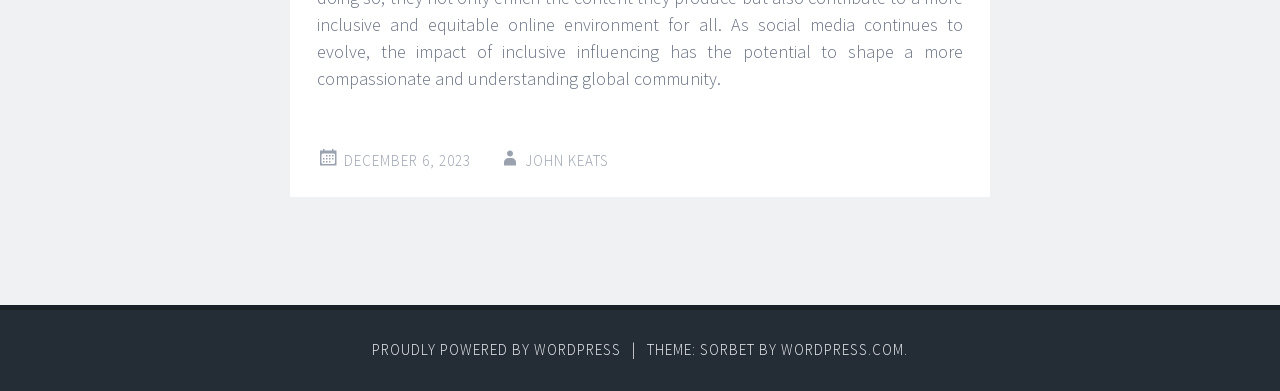What is the platform powering this website?
Please provide a comprehensive answer based on the details in the screenshot.

I found the text 'PROUDLY POWERED BY WORDPRESS' at the bottom of the page, which indicates that the website is powered by WordPress. The bounding box coordinate of this text is [0.291, 0.87, 0.485, 0.918].